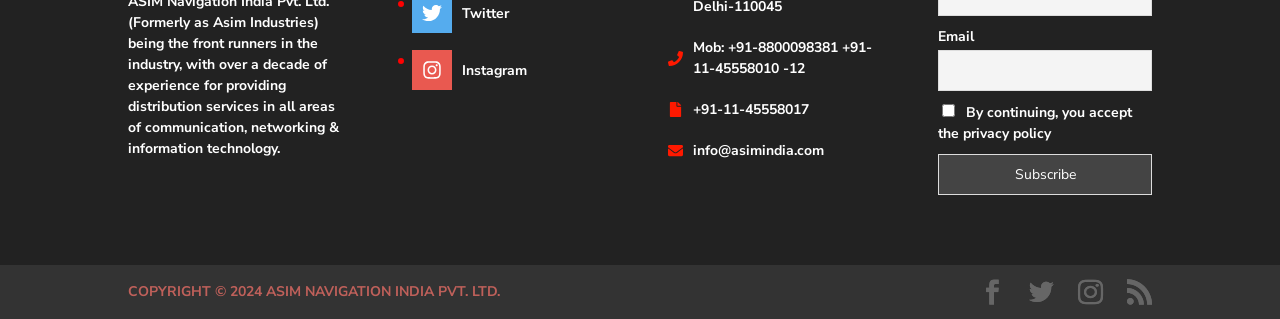Locate the bounding box coordinates of the area where you should click to accomplish the instruction: "Click on Twitter".

[0.33, 0.01, 0.345, 0.073]